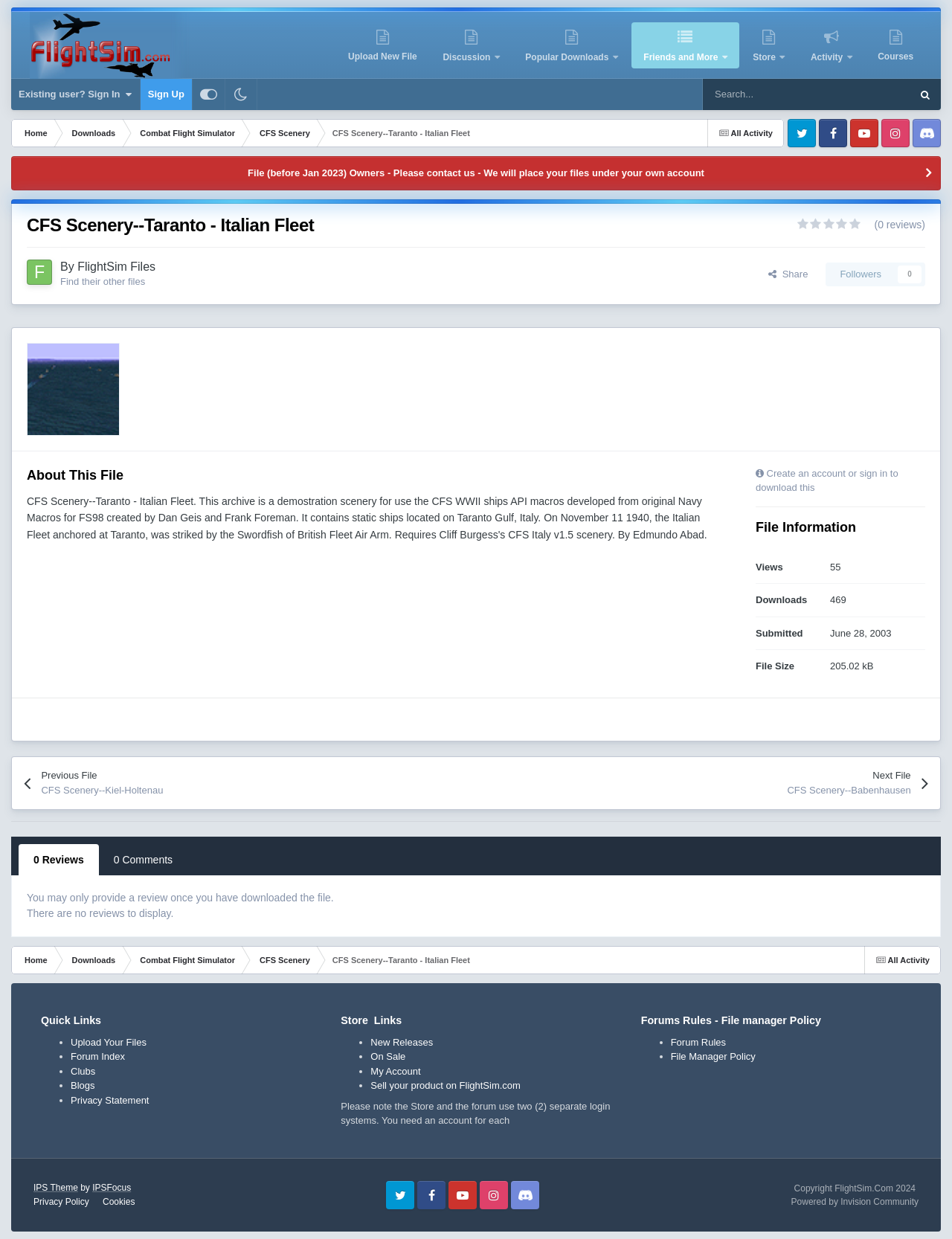Please identify the bounding box coordinates of the clickable area that will allow you to execute the instruction: "Download this file".

[0.794, 0.378, 0.943, 0.398]